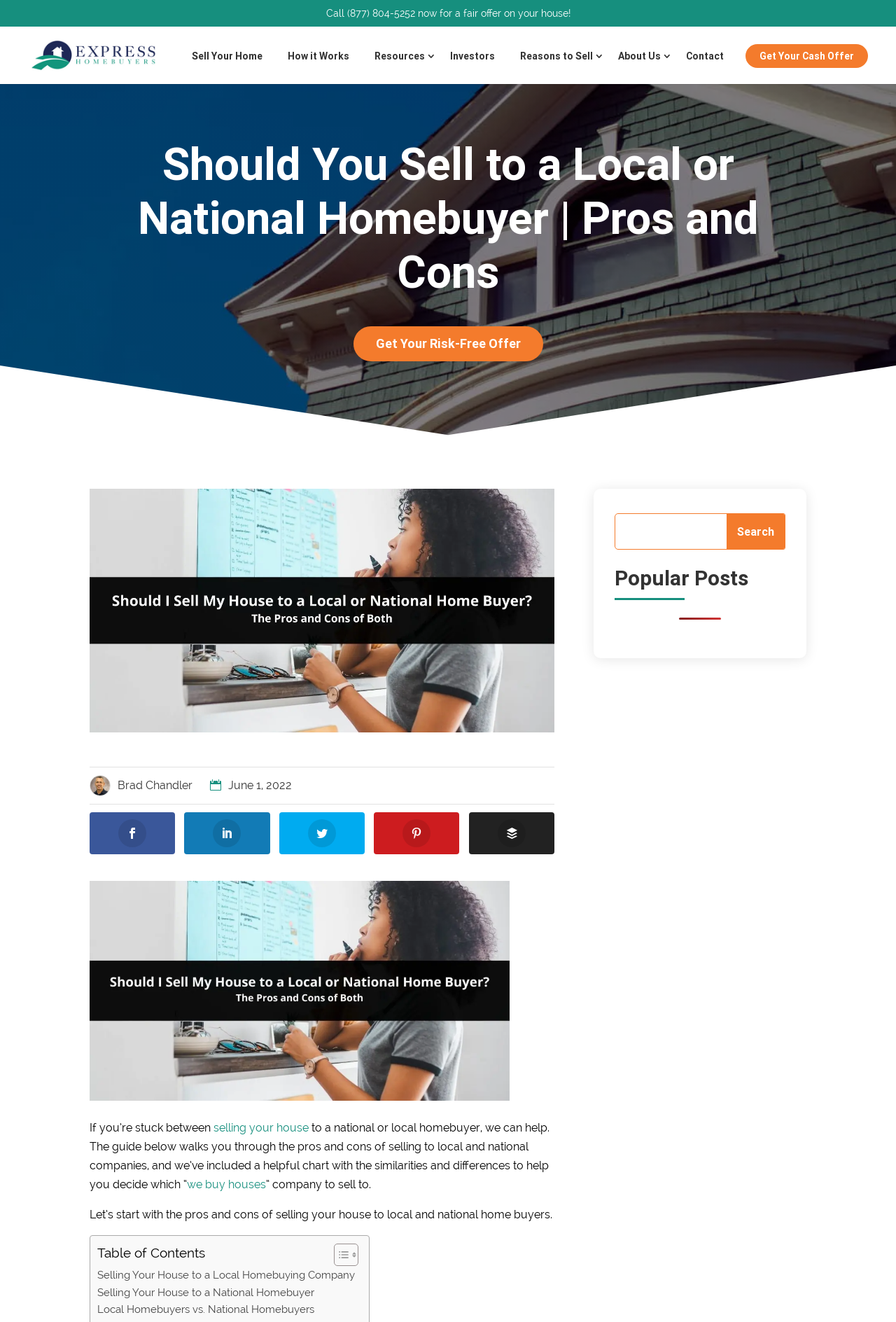Use the information in the screenshot to answer the question comprehensively: What is the purpose of the search bar?

I found a search bar on the webpage, which has a textbox and a 'Search' button. This suggests that the purpose of the search bar is to allow users to search for content on the website.